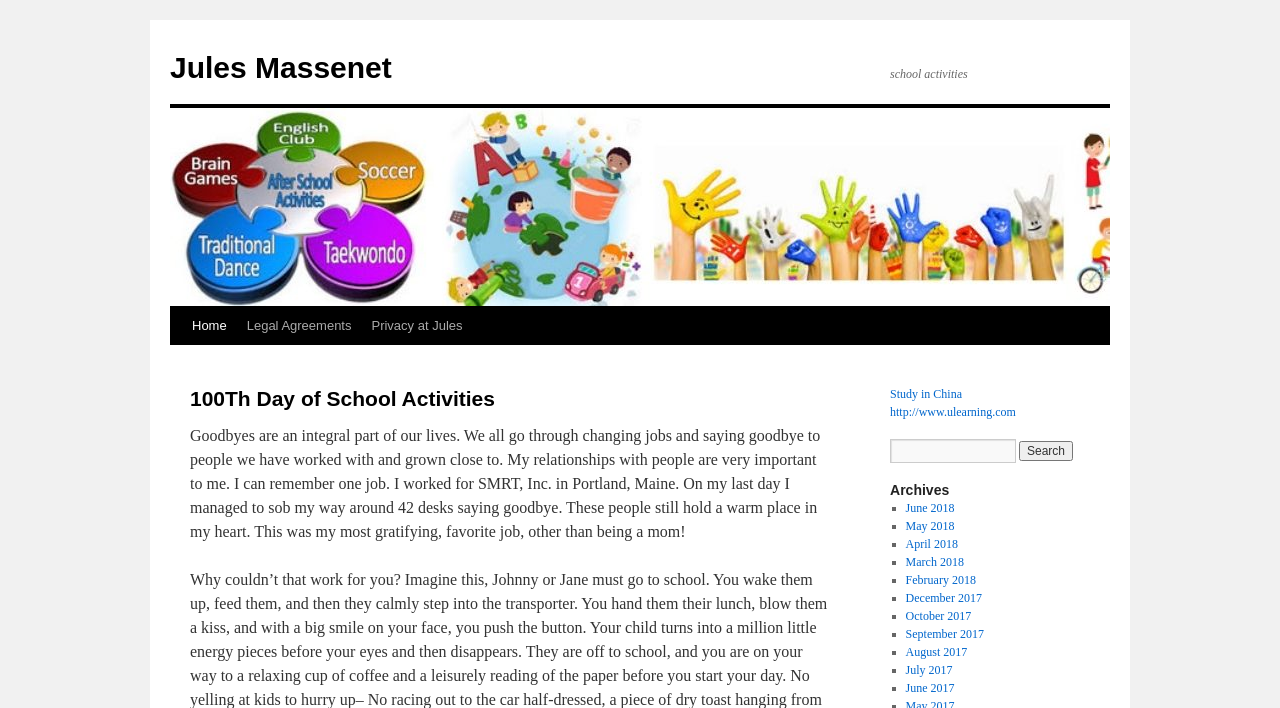What is the purpose of the textbox and button?
Using the image as a reference, deliver a detailed and thorough answer to the question.

The textbox and button elements are located together, and the button has the text 'Search', indicating that the purpose of the textbox and button is to allow users to search for something on the webpage.